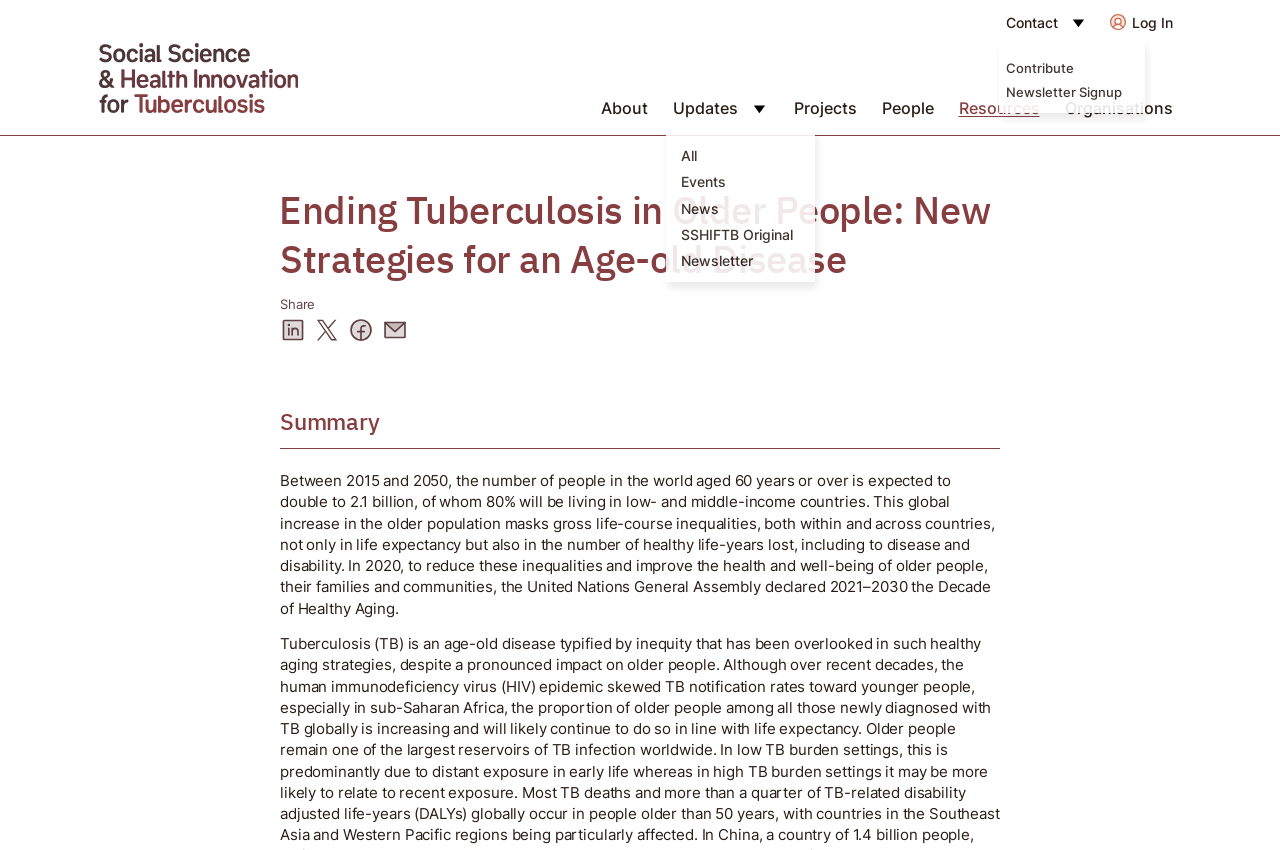Determine the bounding box coordinates of the region that needs to be clicked to achieve the task: "Click the Log In button".

[0.86, 0.006, 0.922, 0.047]